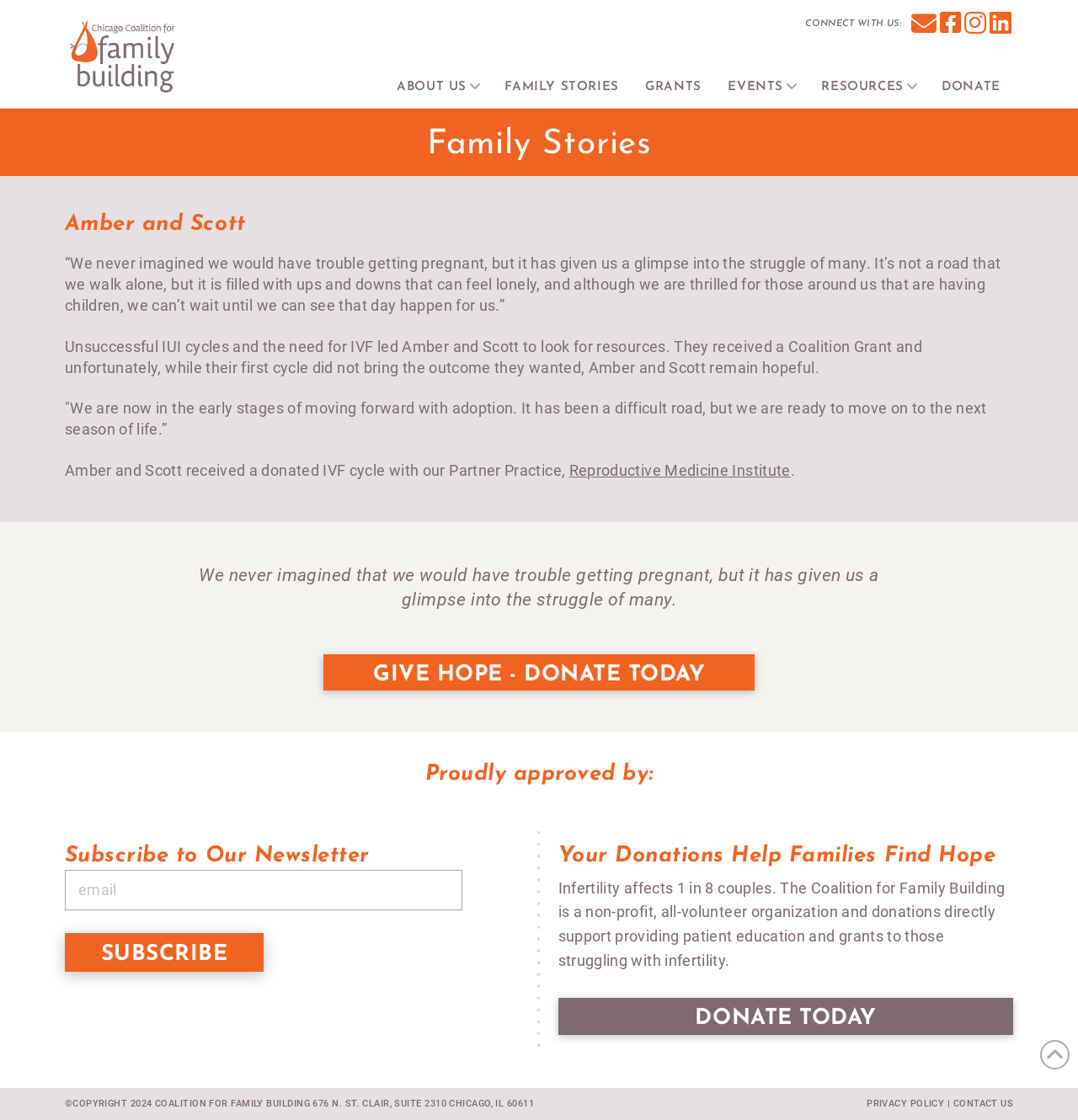Identify the bounding box coordinates for the UI element mentioned here: "About Us". Provide the coordinates as four float values between 0 and 1, i.e., [left, top, right, bottom].

[0.356, 0.063, 0.456, 0.089]